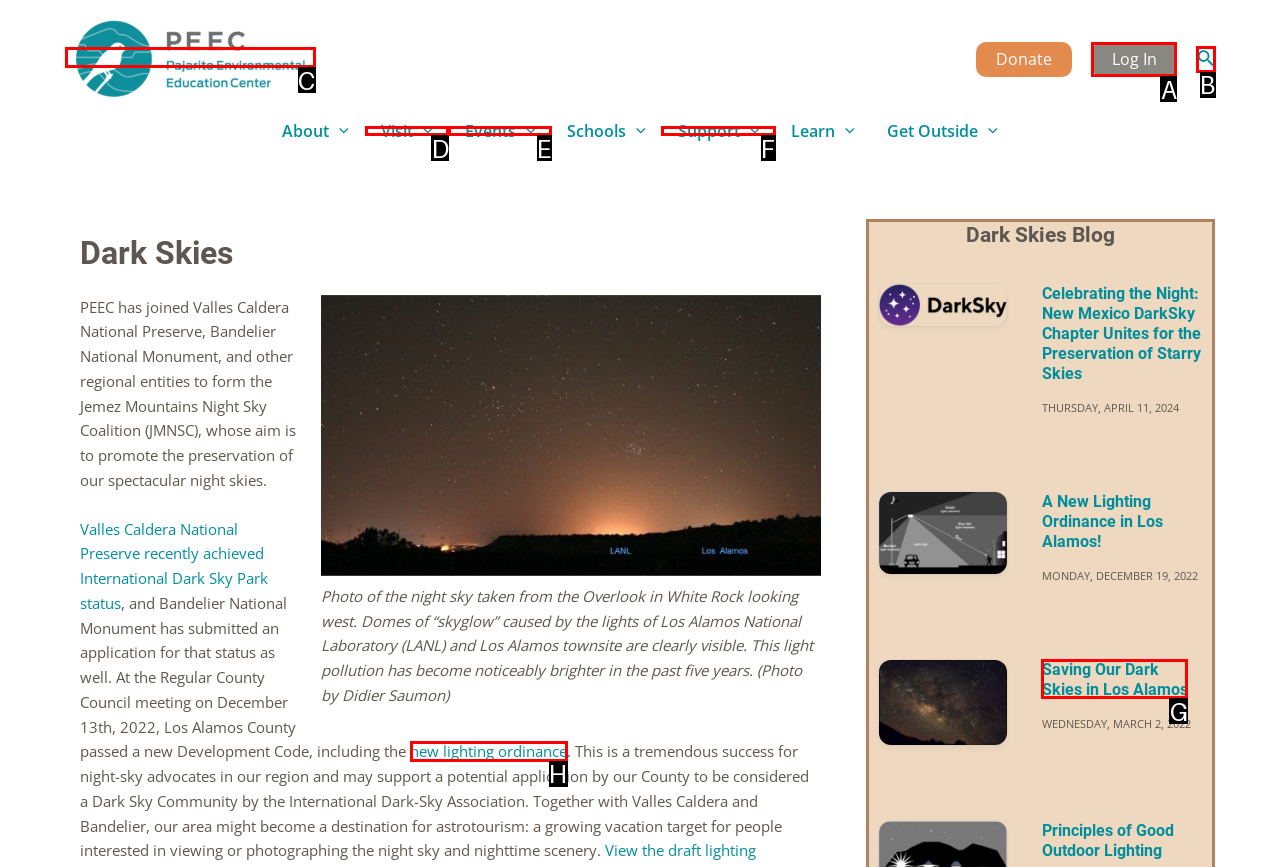Select the HTML element that fits the following description: new lighting ordinance
Provide the letter of the matching option.

H